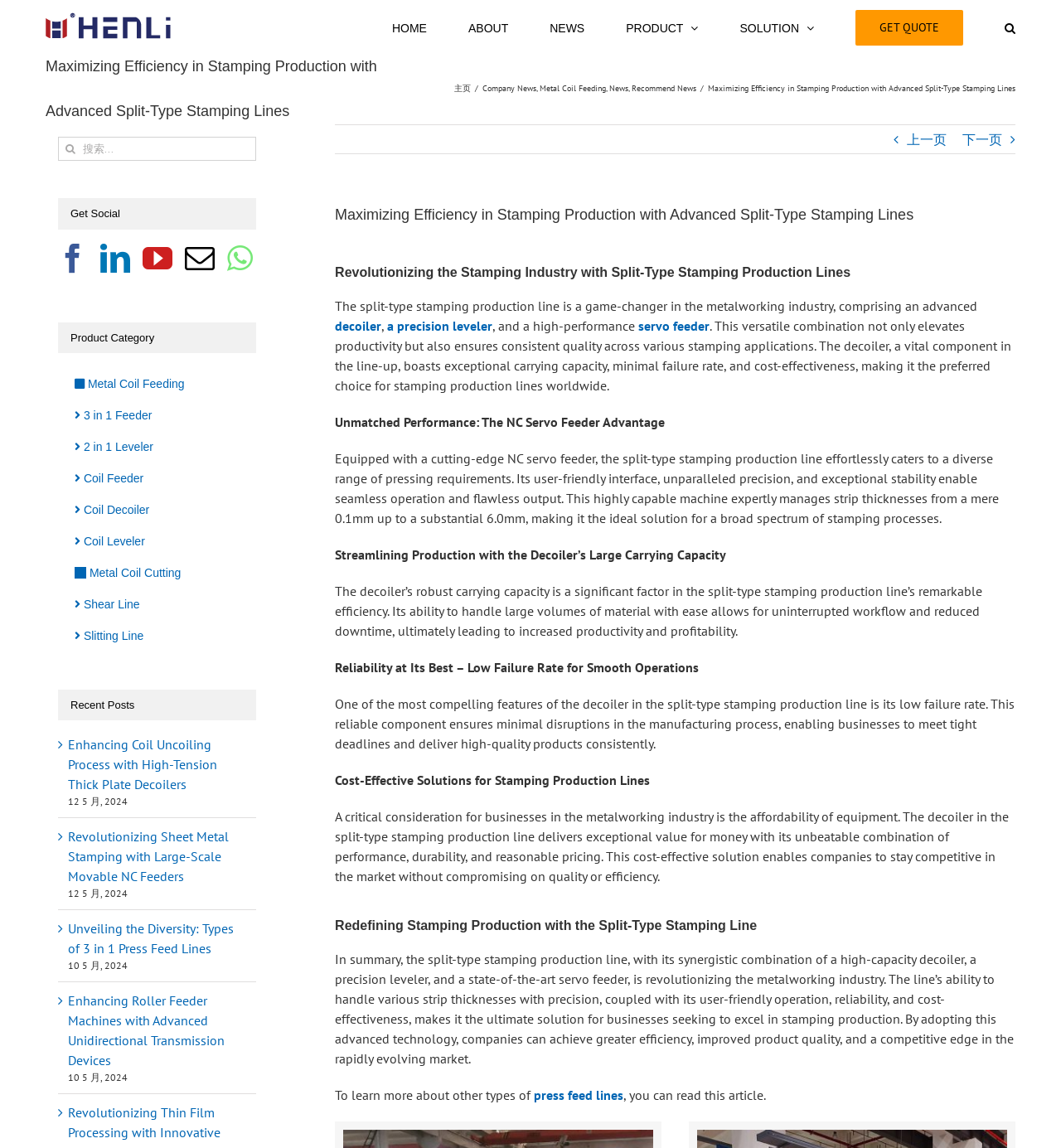Pinpoint the bounding box coordinates of the clickable element to carry out the following instruction: "Search for something."

[0.055, 0.119, 0.241, 0.14]